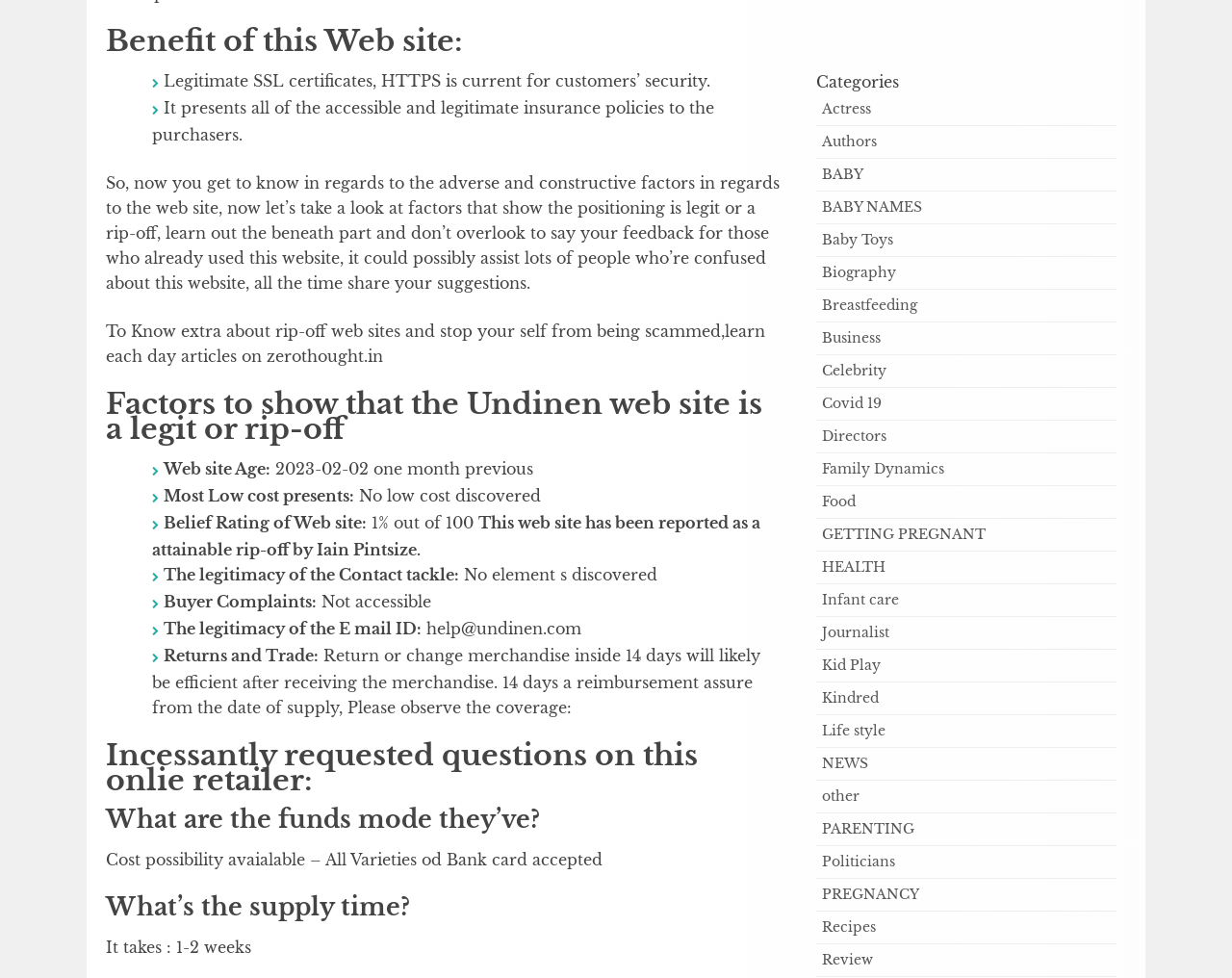Find and indicate the bounding box coordinates of the region you should select to follow the given instruction: "Click on the 'Actress' category".

[0.667, 0.102, 0.707, 0.12]